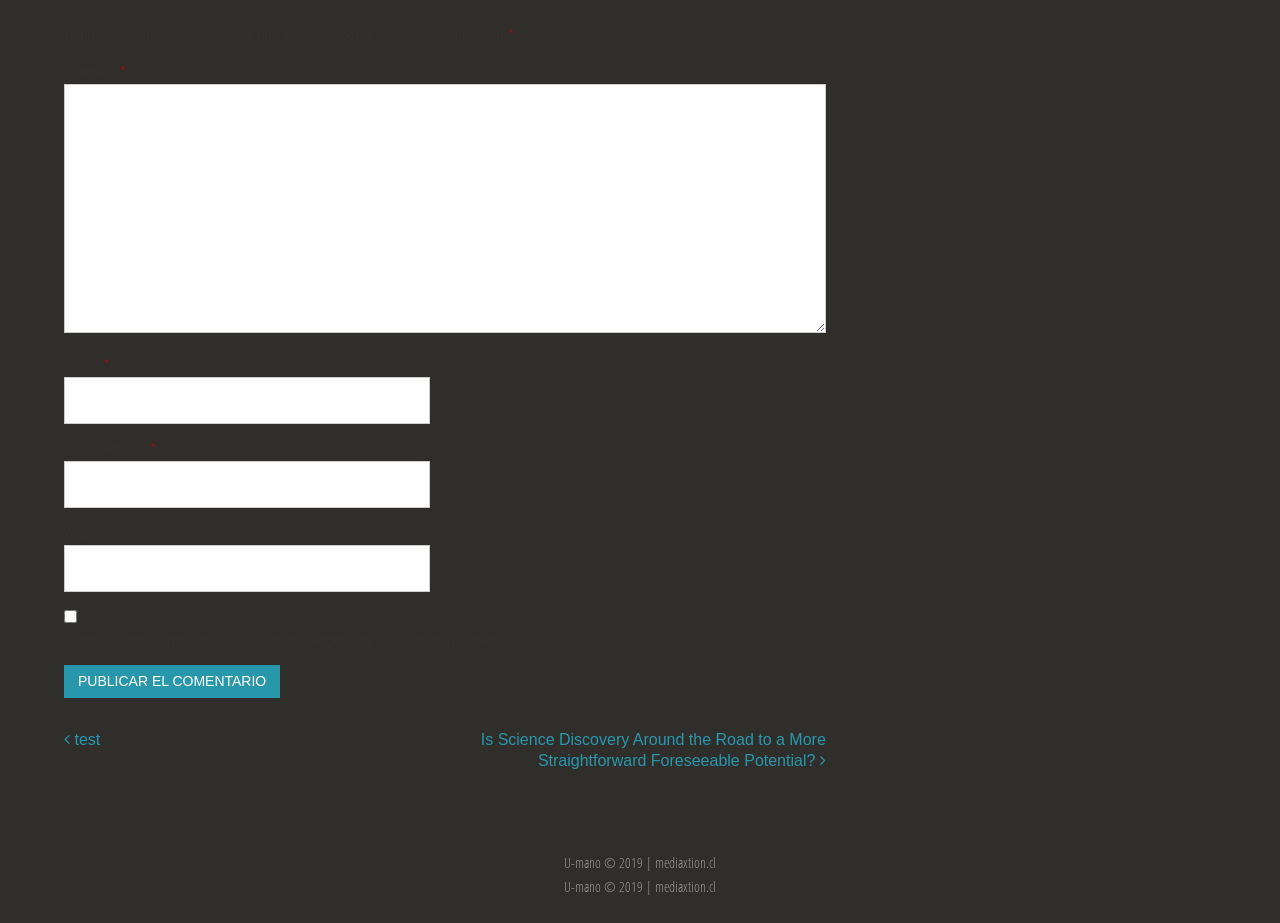Answer the question below with a single word or a brief phrase: 
What is the purpose of the checkbox?

Save name, email, and web